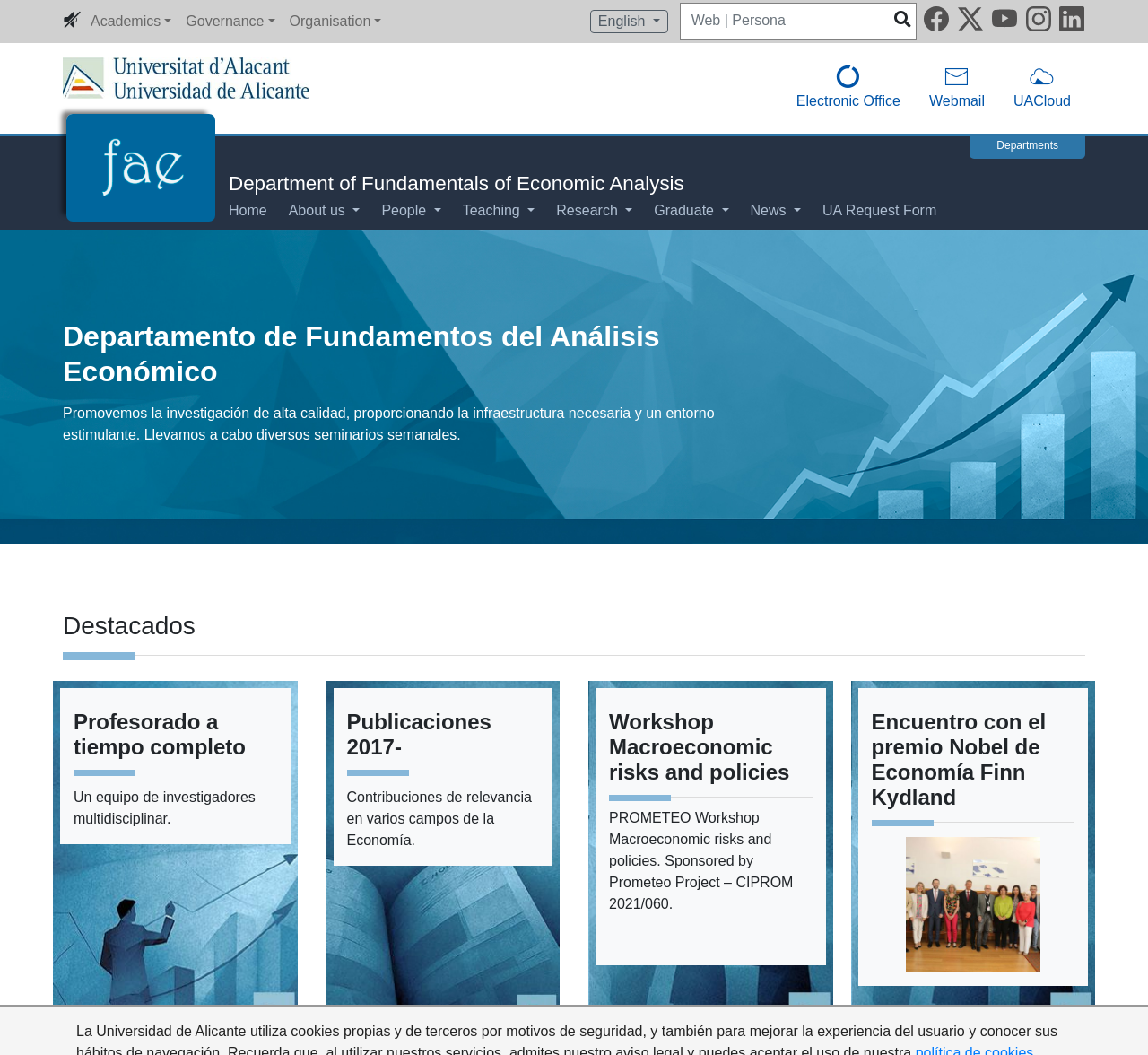Please identify the bounding box coordinates of the clickable region that I should interact with to perform the following instruction: "Learn about the professors". The coordinates should be expressed as four float numbers between 0 and 1, i.e., [left, top, right, bottom].

[0.064, 0.673, 0.241, 0.732]